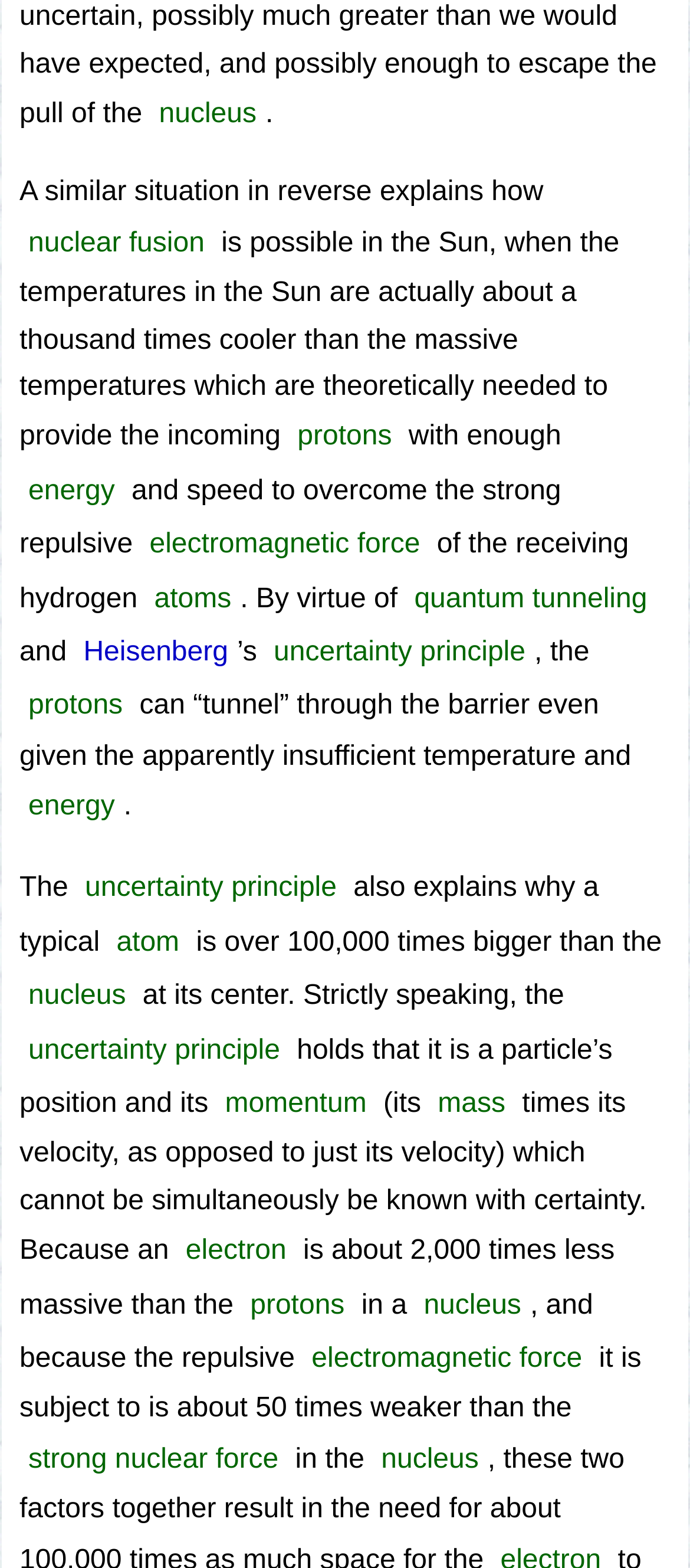Please find the bounding box coordinates for the clickable element needed to perform this instruction: "Learn about 'Heisenberg's uncertainty principle'".

[0.384, 0.4, 0.774, 0.434]